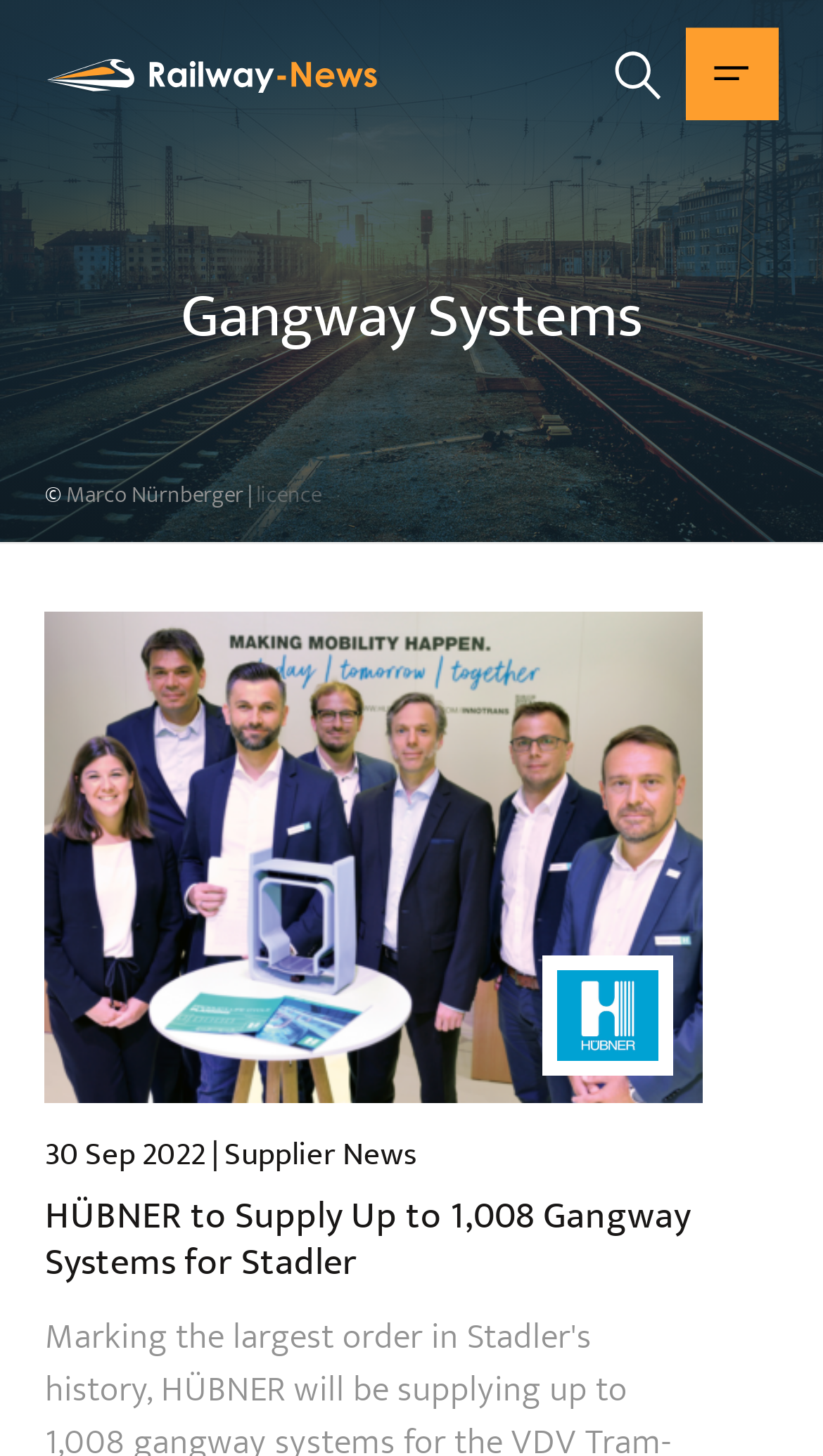Answer the following query concisely with a single word or phrase:
What is the name of the company supplying gangway systems?

HÜBNER